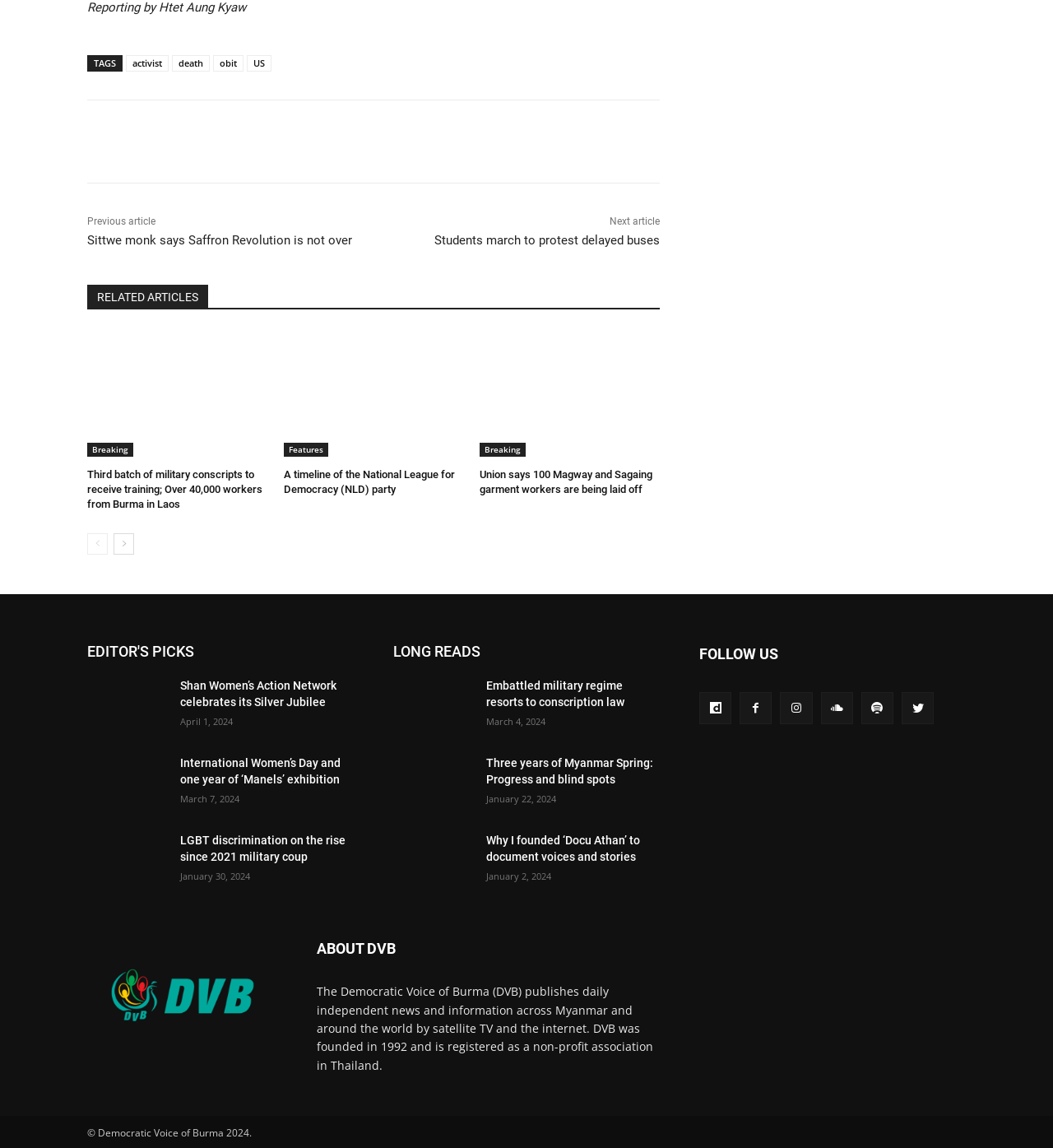Please provide a comprehensive response to the question based on the details in the image: How many 'EDITOR'S PICKS' are available?

There are three 'EDITOR'S PICKS' articles available on the webpage, which can be found in the section with the heading 'EDITOR'S PICKS'.